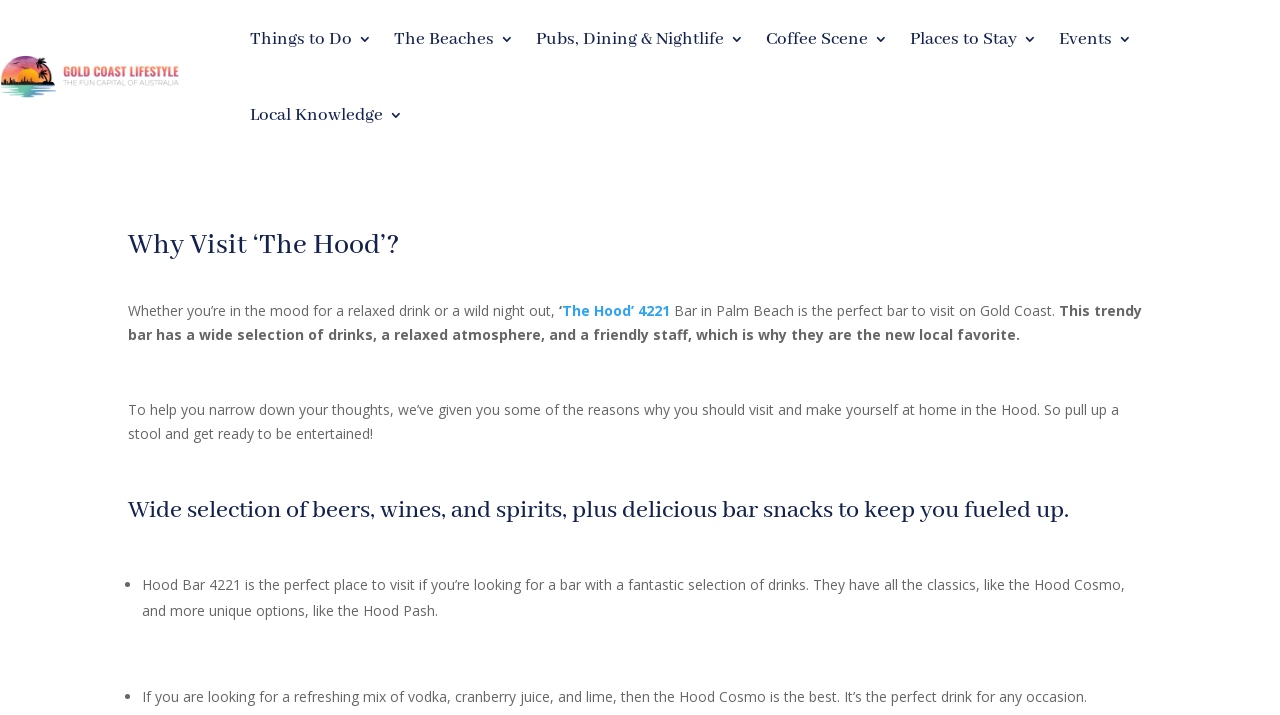Give a concise answer of one word or phrase to the question: 
What is the atmosphere of 'The Hood'?

Relaxed